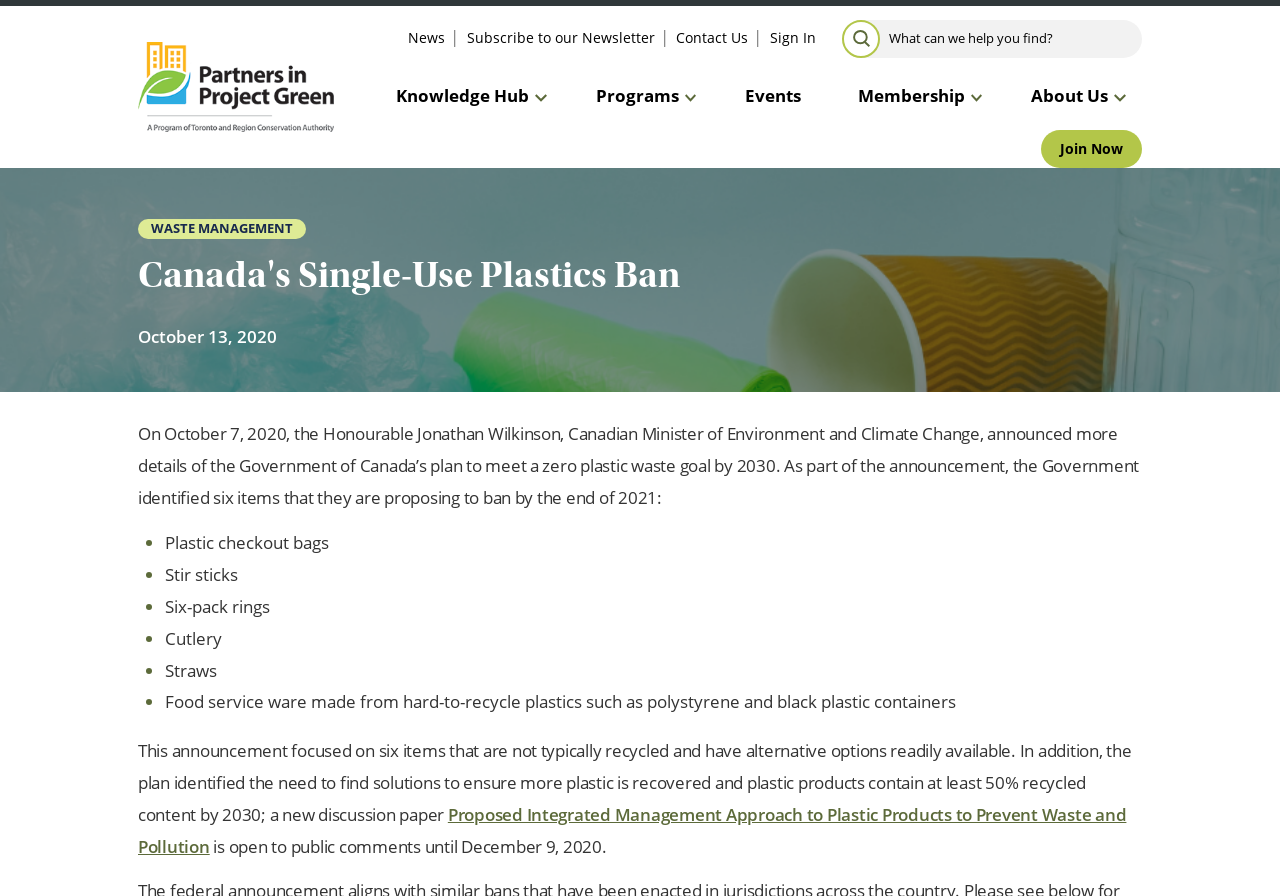Extract the bounding box for the UI element that matches this description: "About Us".

[0.8, 0.08, 0.88, 0.146]